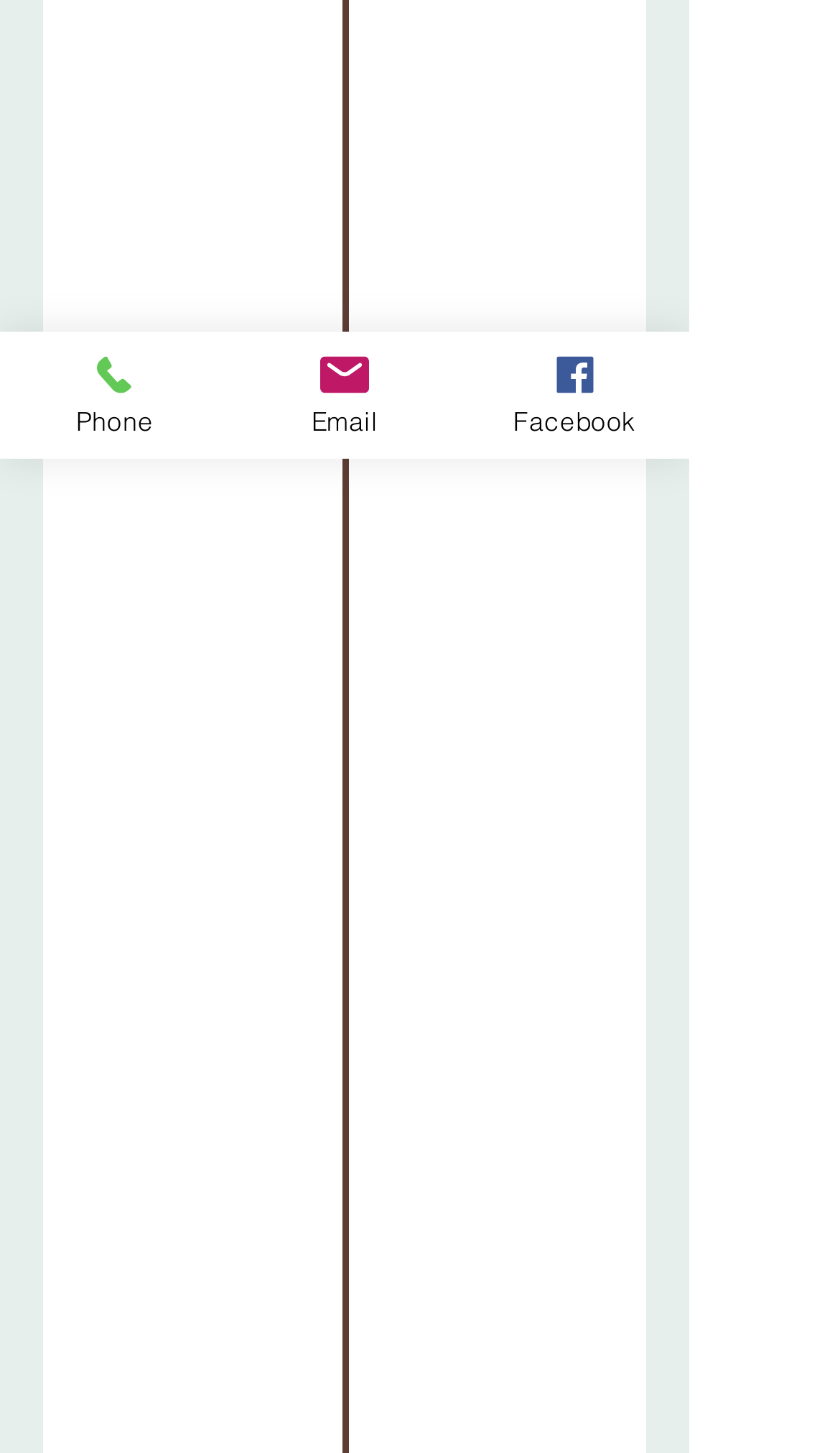Identify the bounding box of the HTML element described here: "alt="Licorería Online"". Provide the coordinates as four float numbers between 0 and 1: [left, top, right, bottom].

None